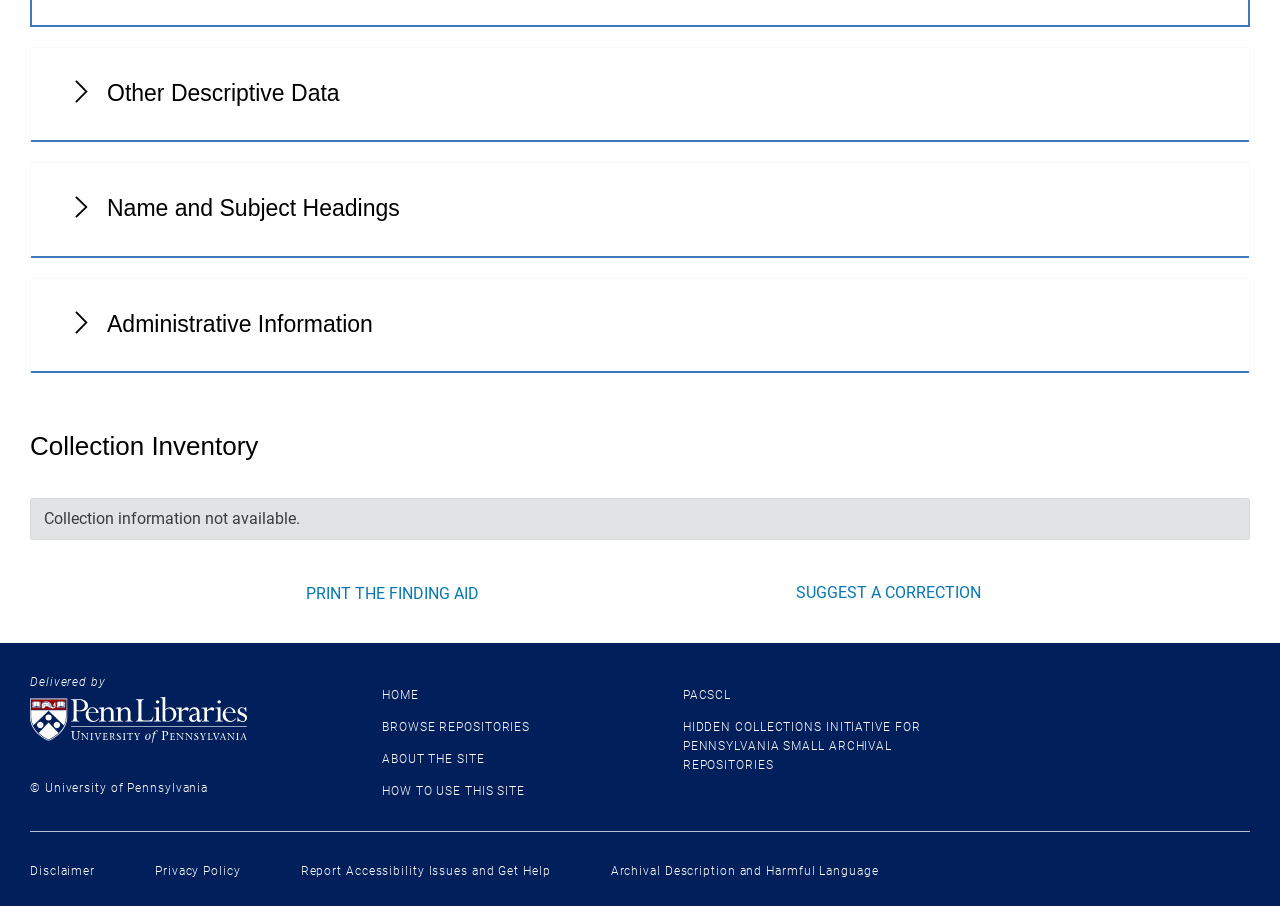Please indicate the bounding box coordinates for the clickable area to complete the following task: "Click on the 'LOAD MORE' button". The coordinates should be specified as four float numbers between 0 and 1, i.e., [left, top, right, bottom].

None